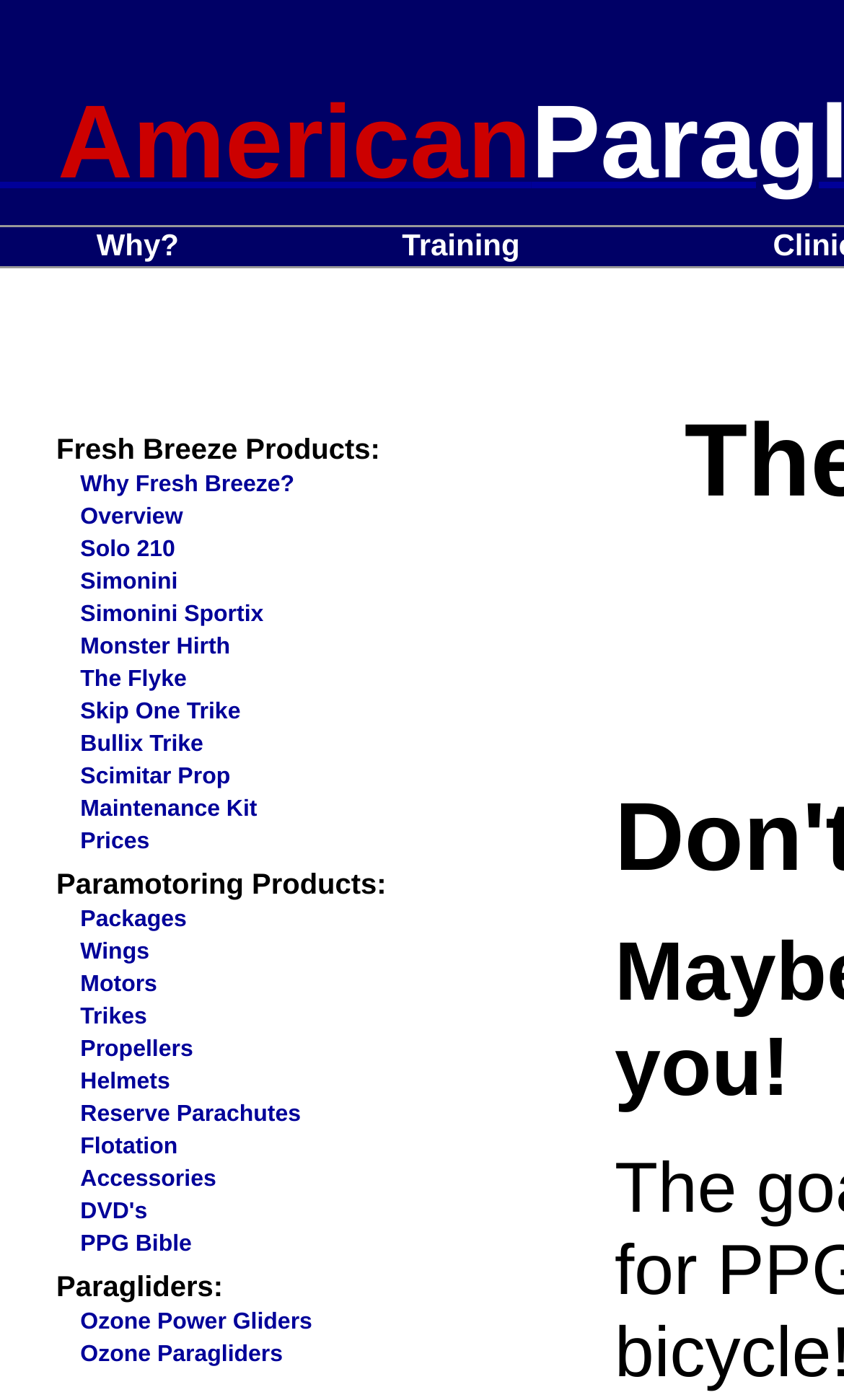From the details in the image, provide a thorough response to the question: What is the name of the propeller offered by Fresh Breeze for Paramotoring?

The webpage has a table with the title 'Paramotoring Products' that lists 'Propellers' as one of the products. Under 'Propellers', there is a link to 'Scimitar Prop', which suggests that Scimitar Prop is a propeller offered by Fresh Breeze for Paramotoring.